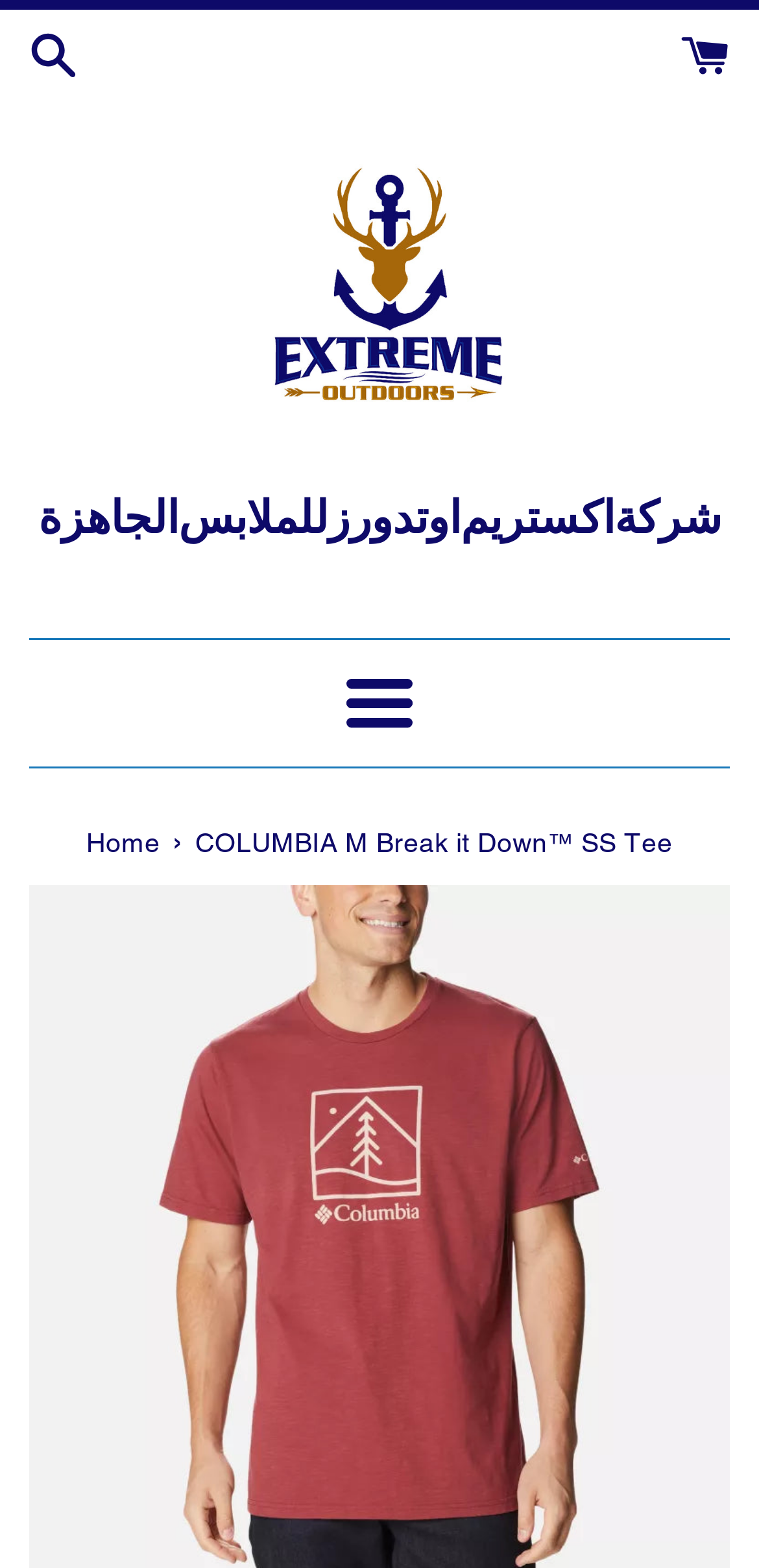Summarize the contents and layout of the webpage in detail.

The webpage appears to be a product page for the "COLUMBIA M Break it Down™ SS Tee" on the Extreme Outdoors Kuwait website. At the top left of the page, there is a link, and at the top right, there is another link. Below these links, there is a larger link with an image that displays the logo of Extreme Outdoors Kuwait. 

Next to the logo, there is a heading in Arabic, which translates to "Extreme Outdoors Ready-Made Clothing Company". Below this heading, there is a horizontal separator line. 

Further down, there is a button labeled "Menu" that has a popup menu. Below the button, there is another horizontal separator line. 

Underneath the second separator line, there is a navigation section with the text "You are here". Within this section, there is a link to the "Home" page, and a static text displaying the product name "COLUMBIA M Break it Down™ SS Tee". 

The product description, as mentioned in the meta description, is not immediately visible on the page but may be located further down. The description highlights the eco-friendly features of the shirt, made from 100% organic cotton that is completely compostable.